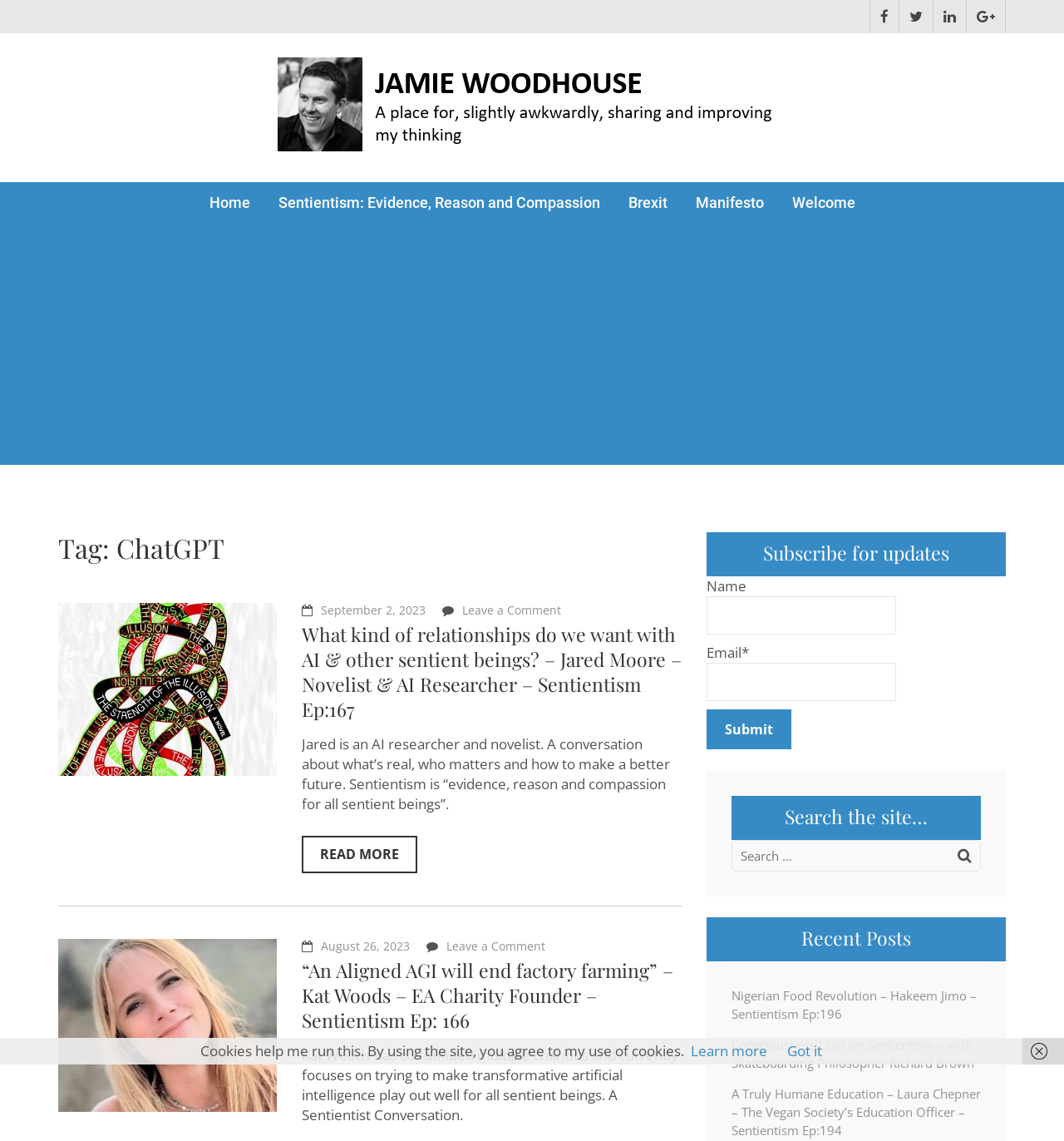Use the information in the screenshot to answer the question comprehensively: What is the topic of the conversation in the first article?

The first article has a heading that says 'What kind of relationships do we want with AI & other sentient beings?' and the text below it mentions a conversation about what's real, who matters, and how to make a better future, indicating that the topic is about relationships with AI and sentient beings.